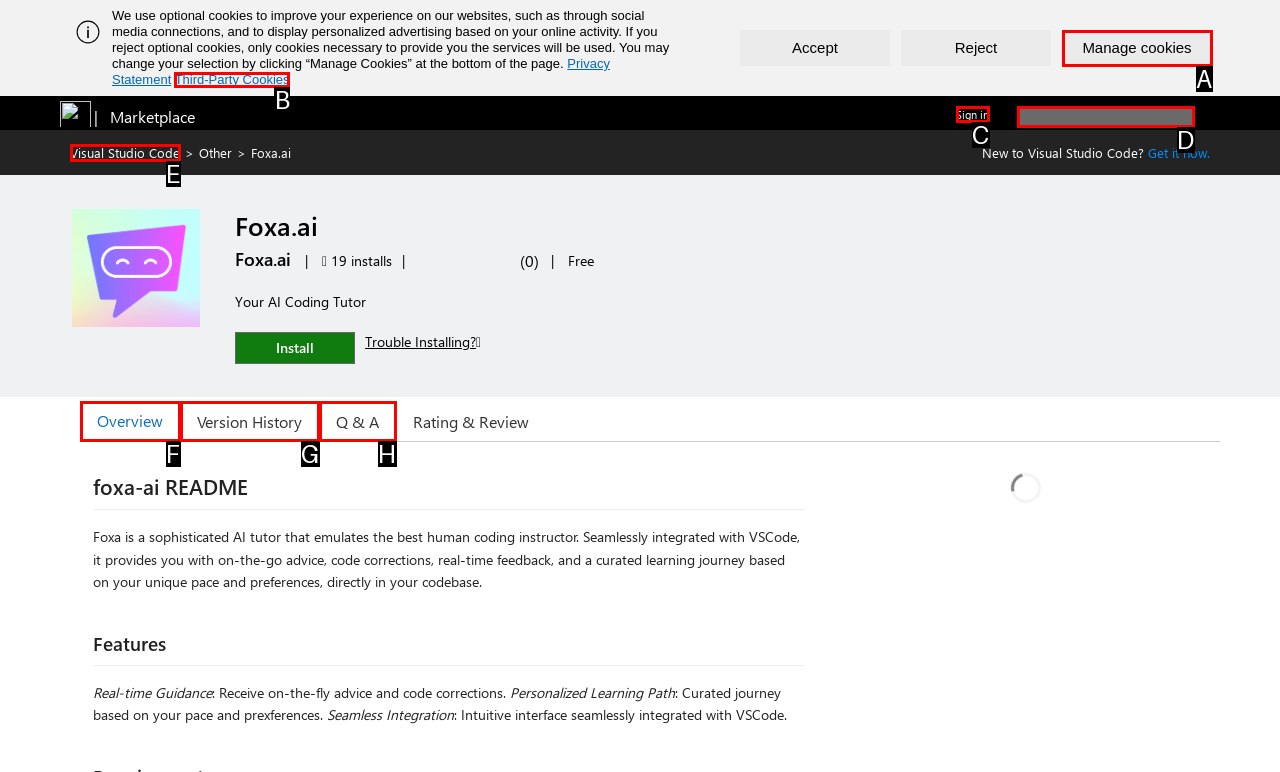Determine which UI element matches this description: Q & A
Reply with the appropriate option's letter.

H